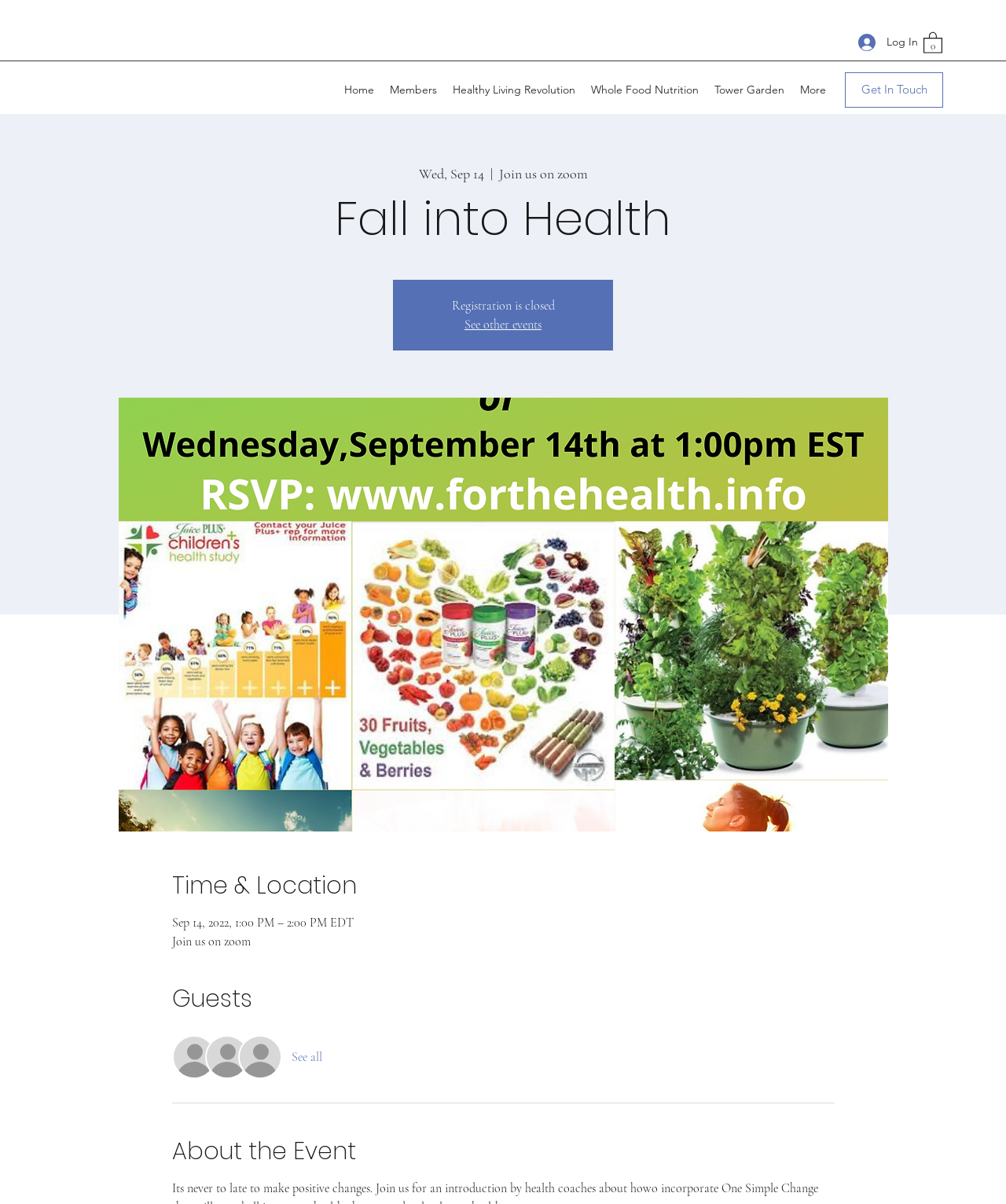What is the platform for the event?
Refer to the image and provide a detailed answer to the question.

I found the platform for the event in the 'Time & Location' section, which is 'Join us on zoom'.